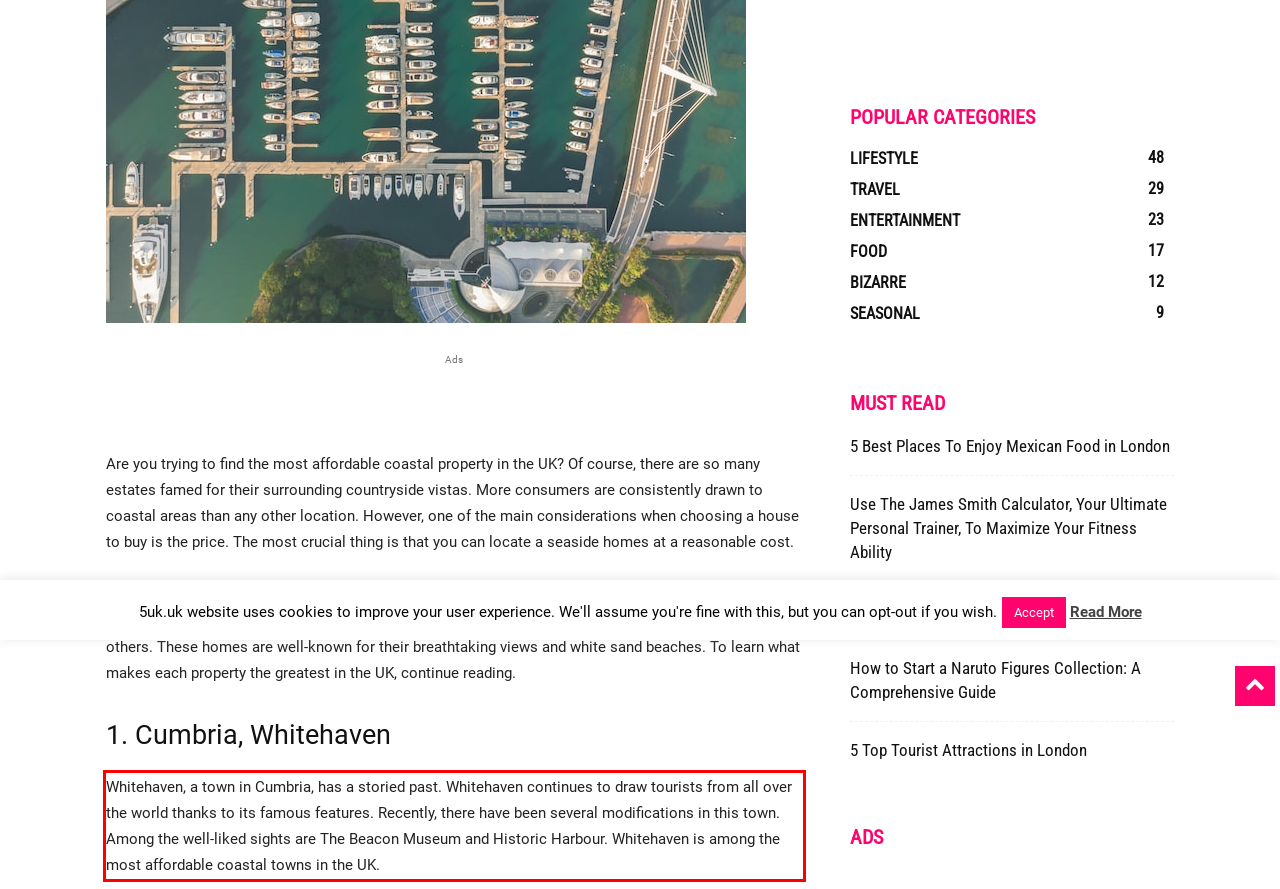Analyze the screenshot of the webpage that features a red bounding box and recognize the text content enclosed within this red bounding box.

Whitehaven, a town in Cumbria, has a storied past. Whitehaven continues to draw tourists from all over the world thanks to its famous features. Recently, there have been several modifications in this town. Among the well-liked sights are The Beacon Museum and Historic Harbour. Whitehaven is among the most affordable coastal towns in the UK.